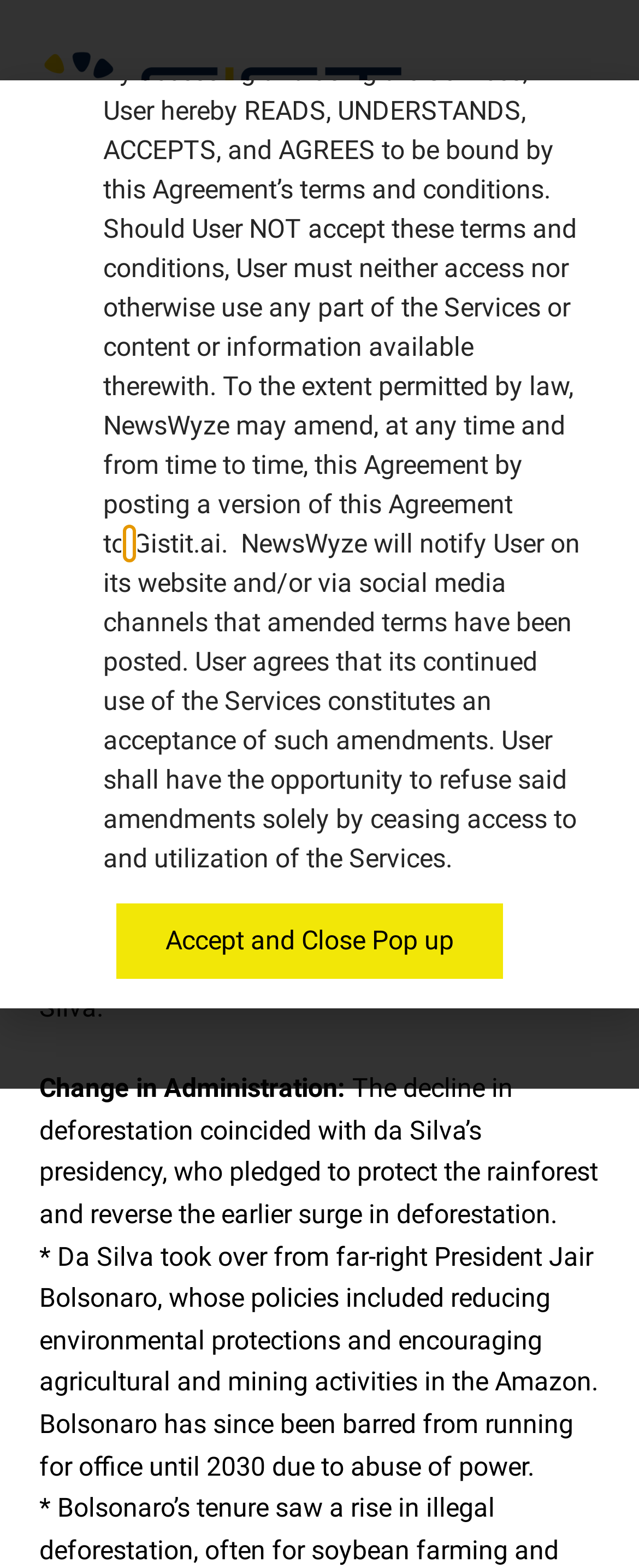Extract the bounding box coordinates for the described element: "parent_node: Acceptance of Terms.". The coordinates should be represented as four float numbers between 0 and 1: [left, top, right, bottom].

[0.197, 0.337, 0.208, 0.357]